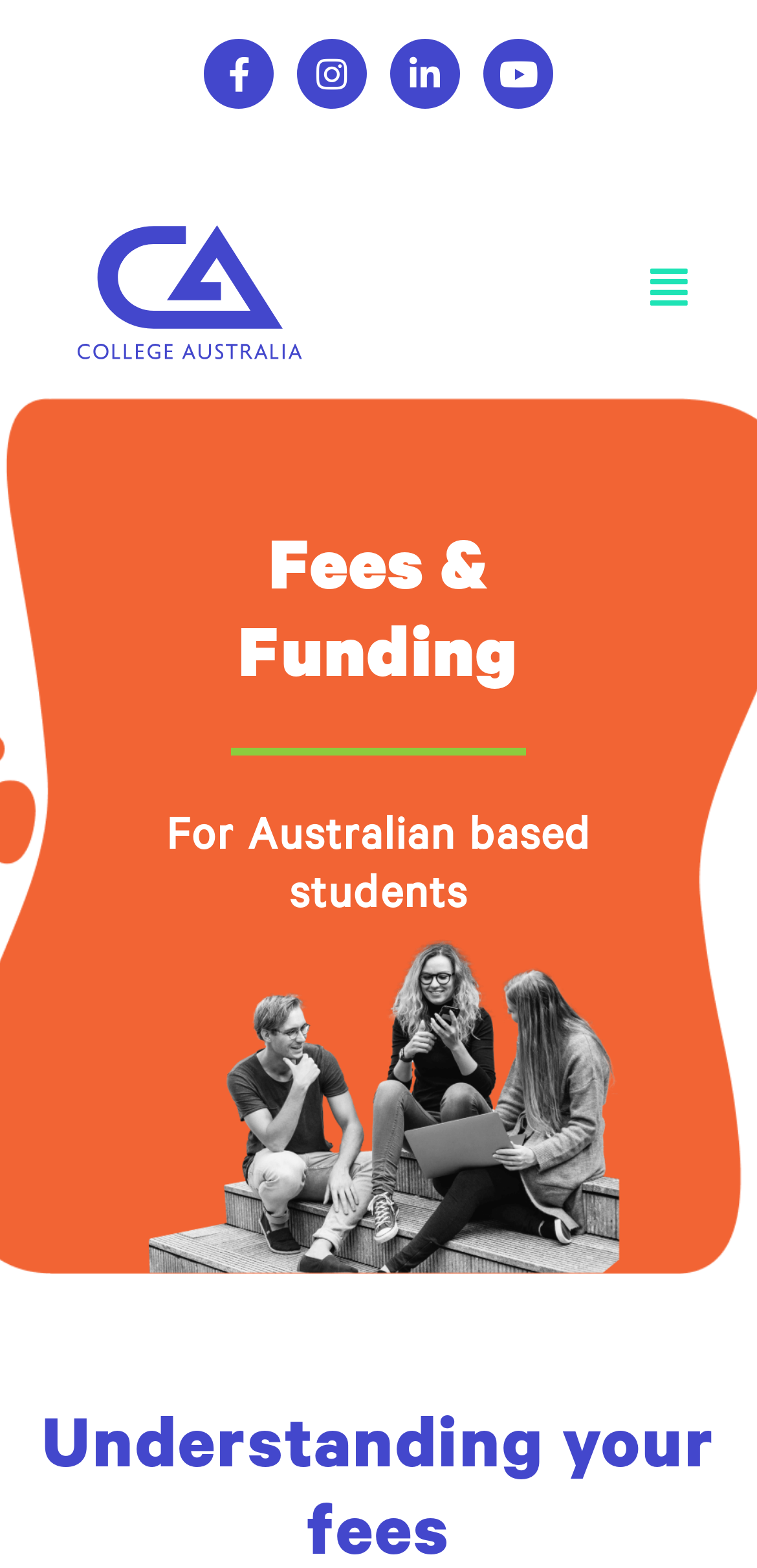Answer briefly with one word or phrase:
What is the topic related to the headings in the menu?

College Australia